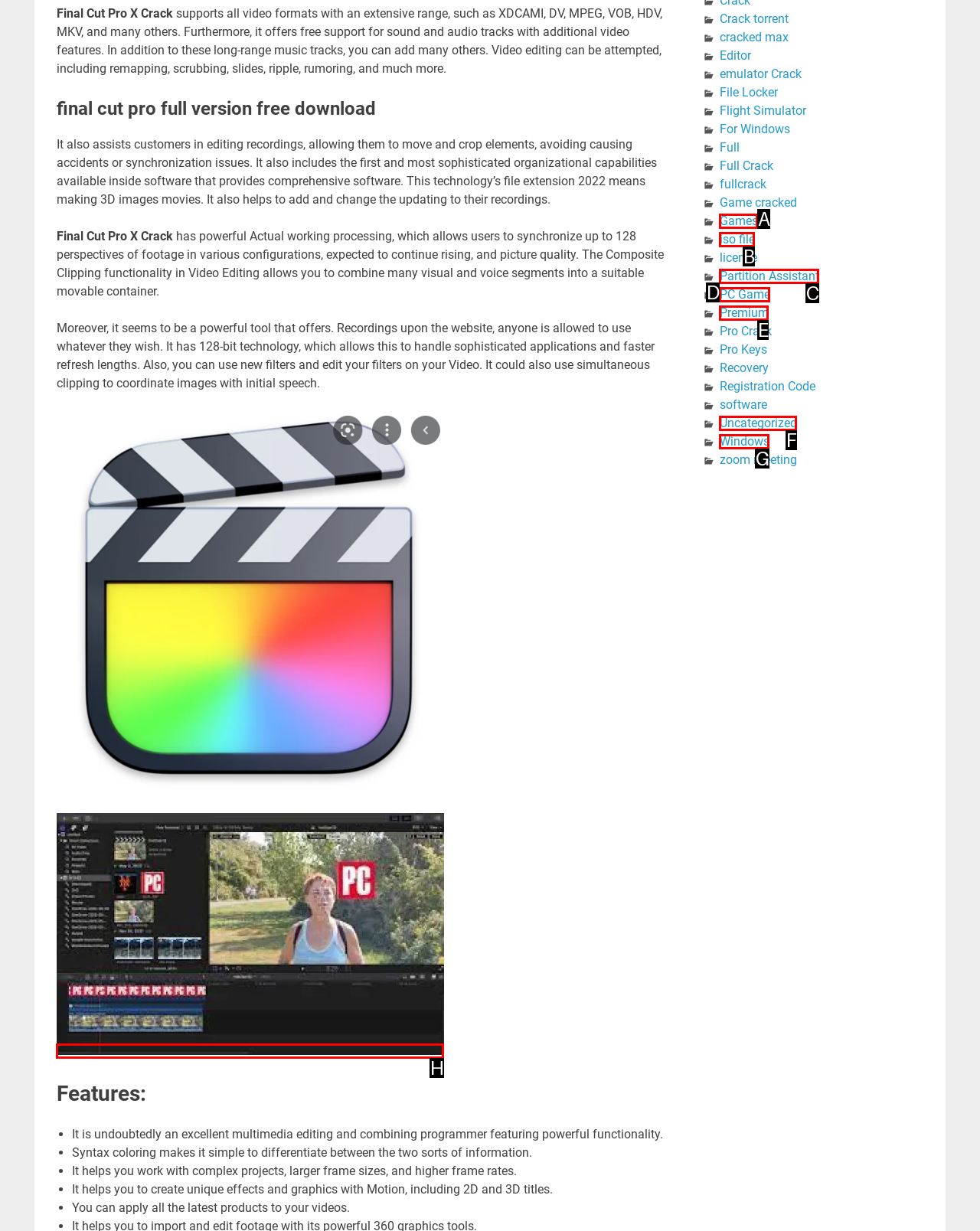Assess the description: Uncategorized and select the option that matches. Provide the letter of the chosen option directly from the given choices.

F